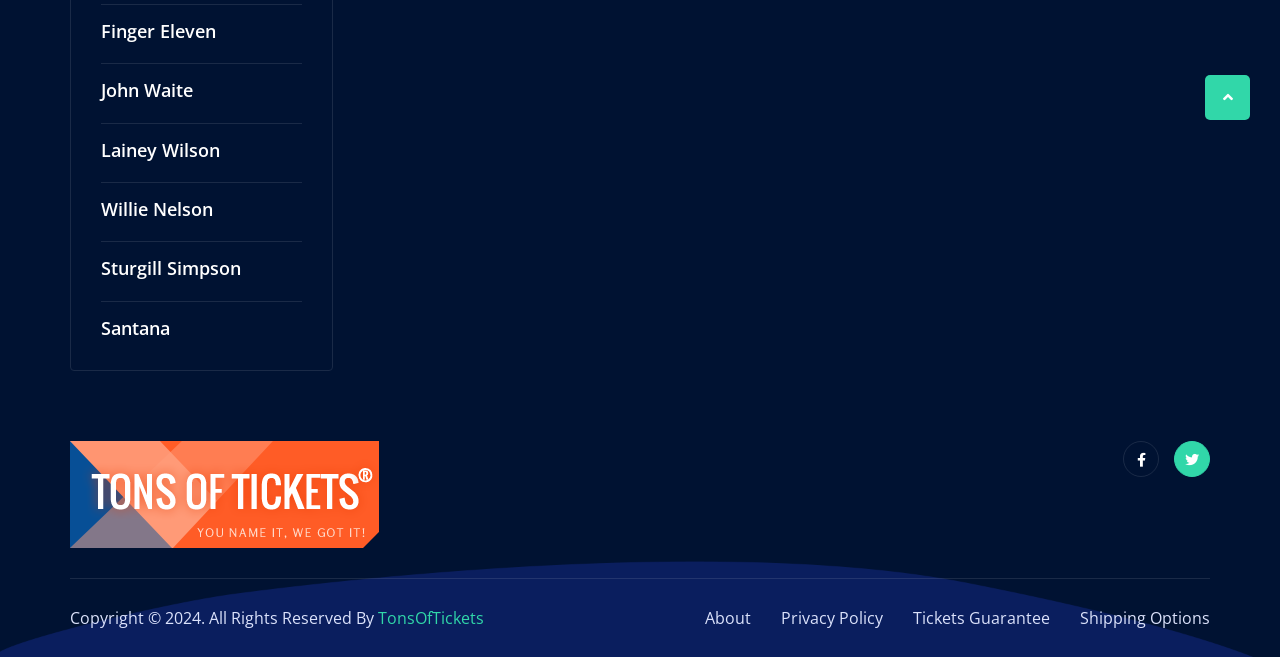How many links are present in the footer section?
Look at the screenshot and give a one-word or phrase answer.

7